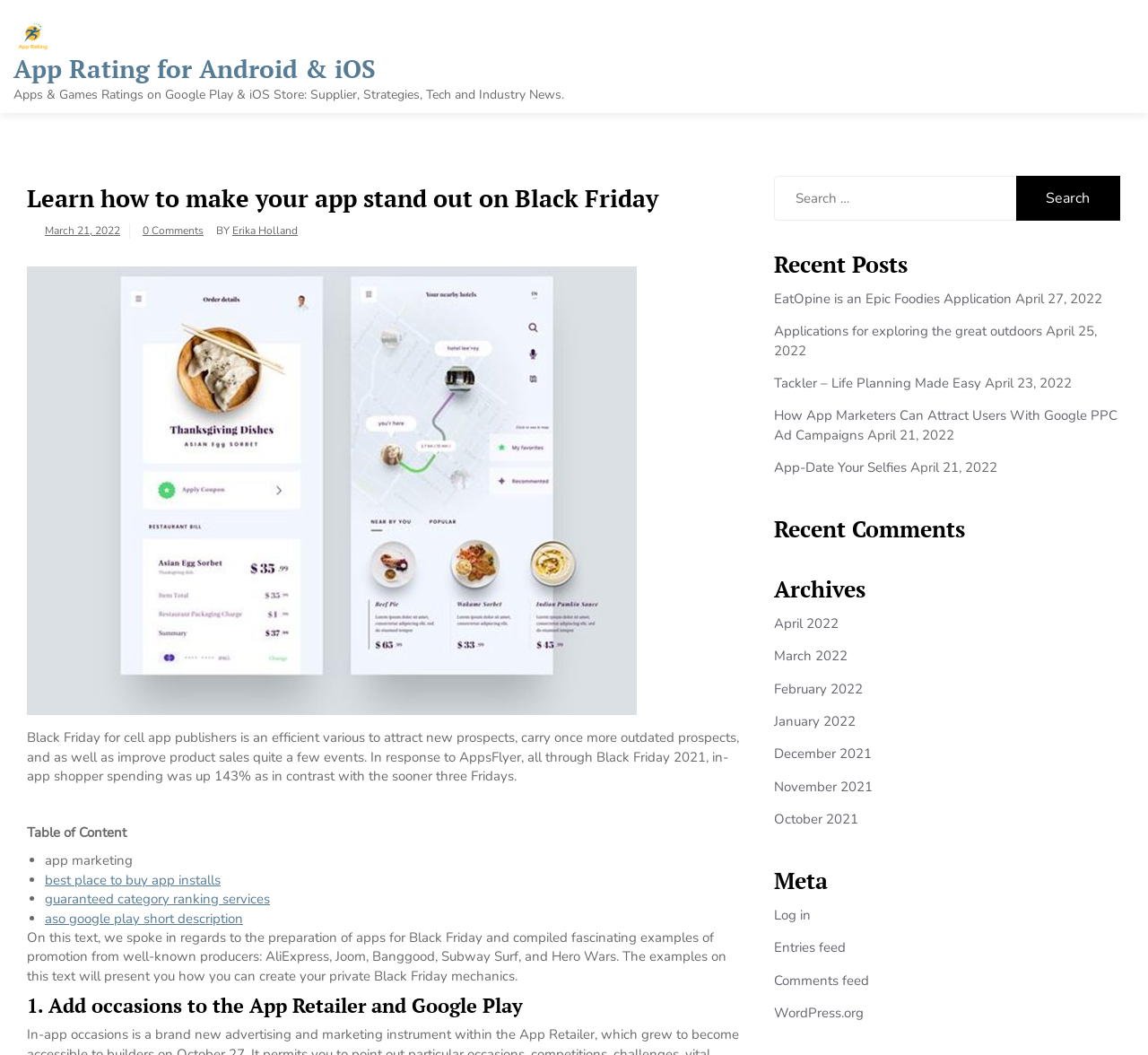Identify the bounding box coordinates of the section to be clicked to complete the task described by the following instruction: "Learn how to make your app stand out on Black Friday". The coordinates should be four float numbers between 0 and 1, formatted as [left, top, right, bottom].

[0.023, 0.166, 0.651, 0.209]